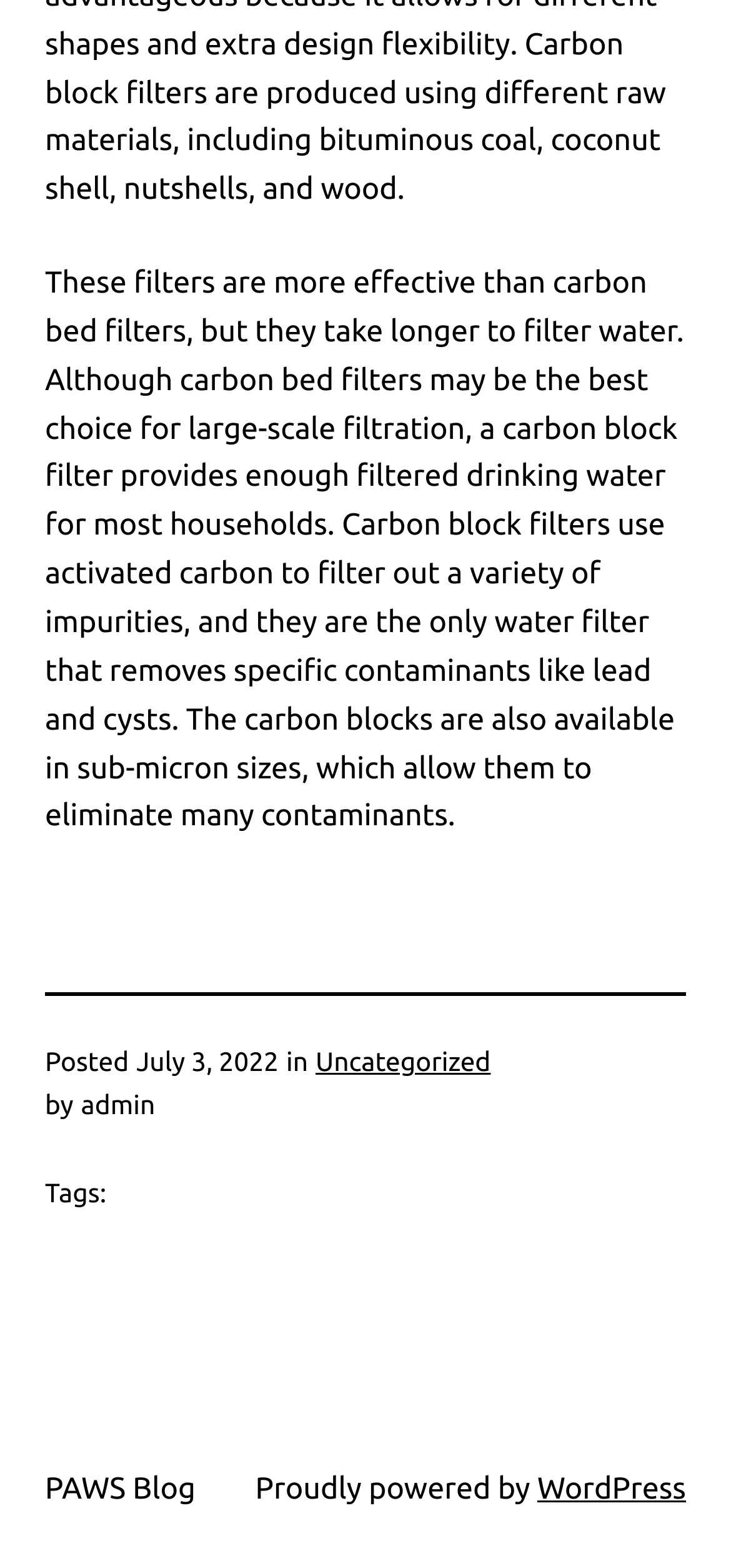What type of filters are discussed in the article?
Based on the image, provide a one-word or brief-phrase response.

Carbon block filters